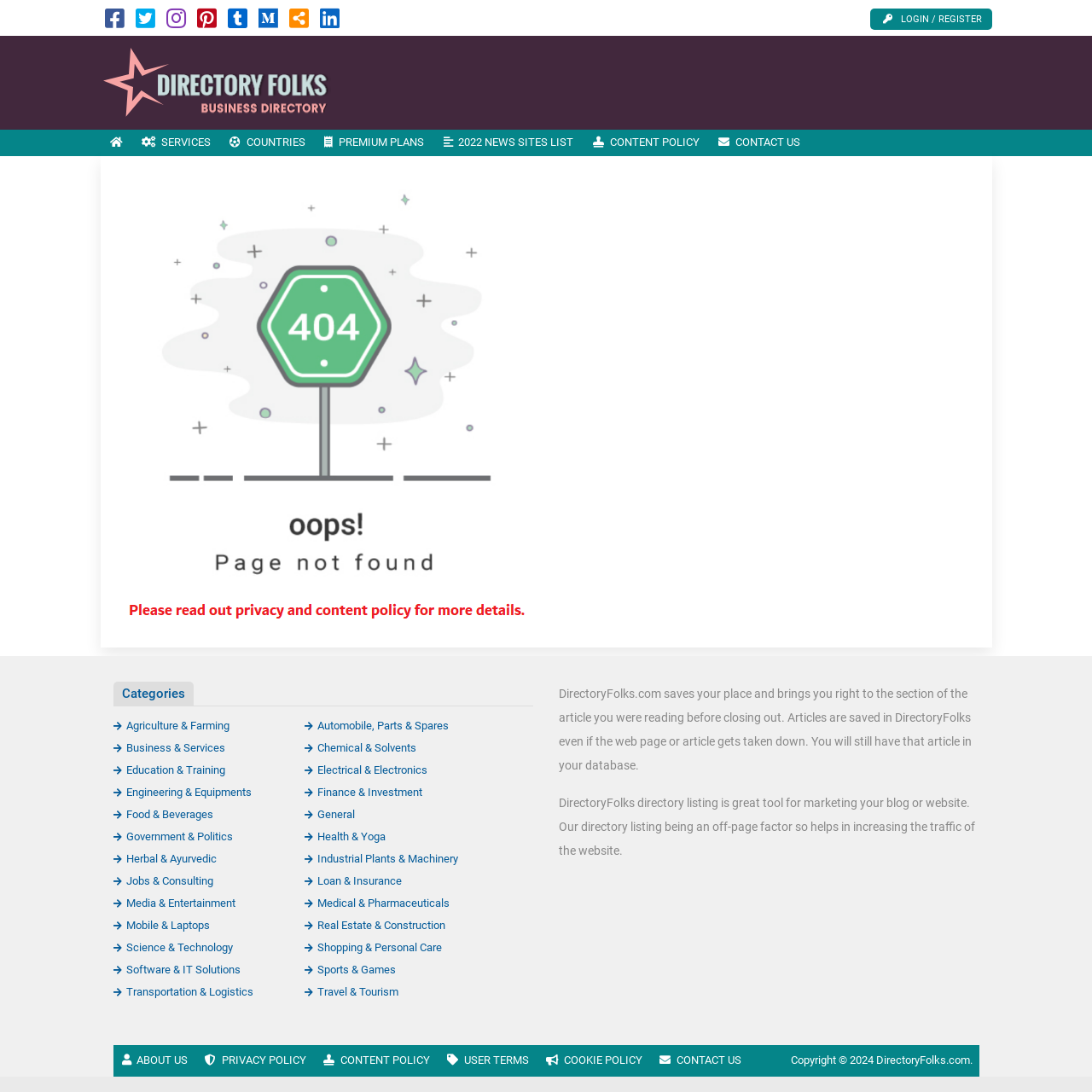Please specify the bounding box coordinates of the clickable section necessary to execute the following command: "Click the DE language link".

None